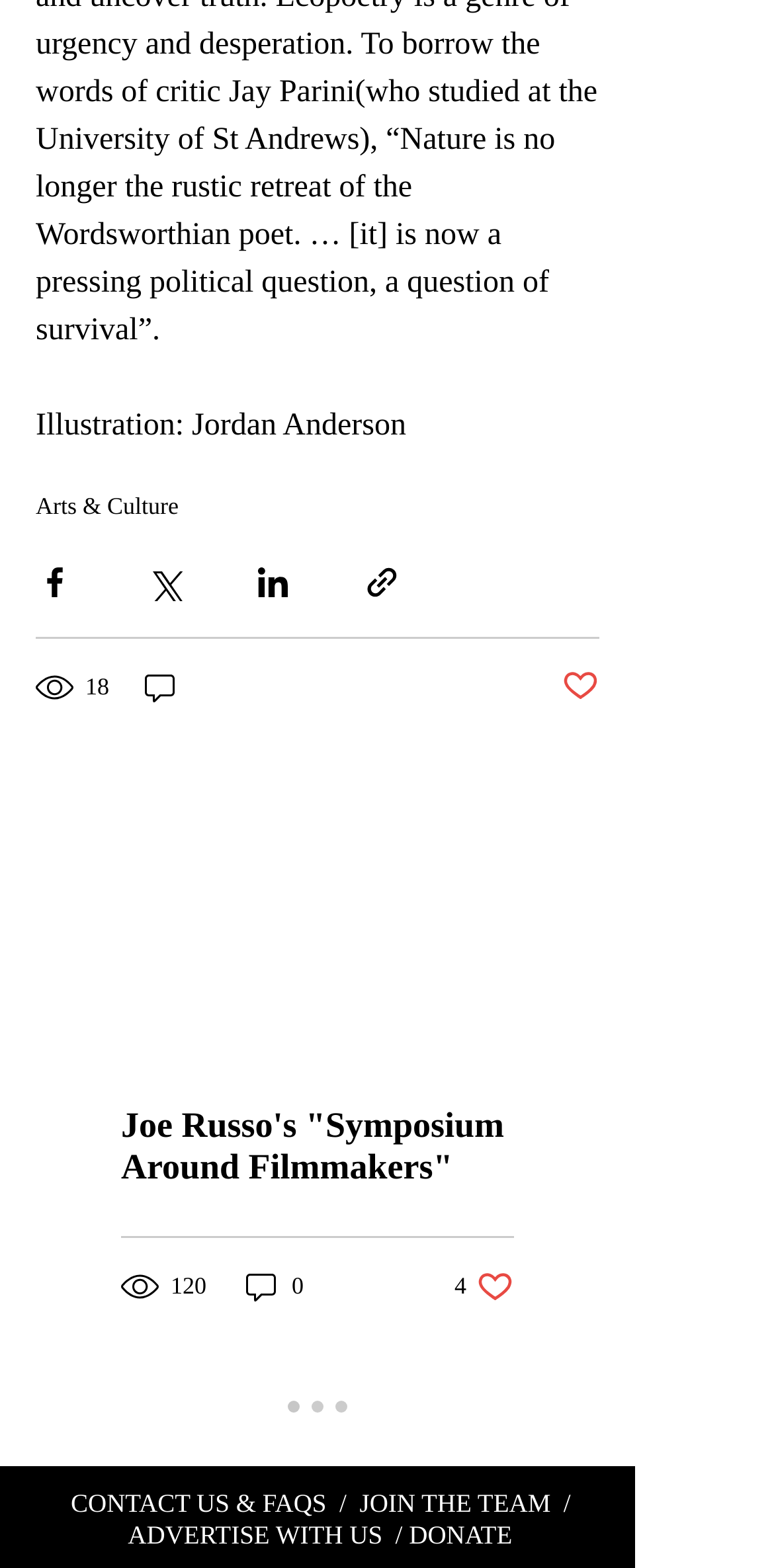Using the webpage screenshot, find the UI element described by 226. Provide the bounding box coordinates in the format (top-left x, top-left y, bottom-right x, bottom-right y), ensuring all values are floating point numbers between 0 and 1.

[0.823, 0.808, 0.938, 0.832]